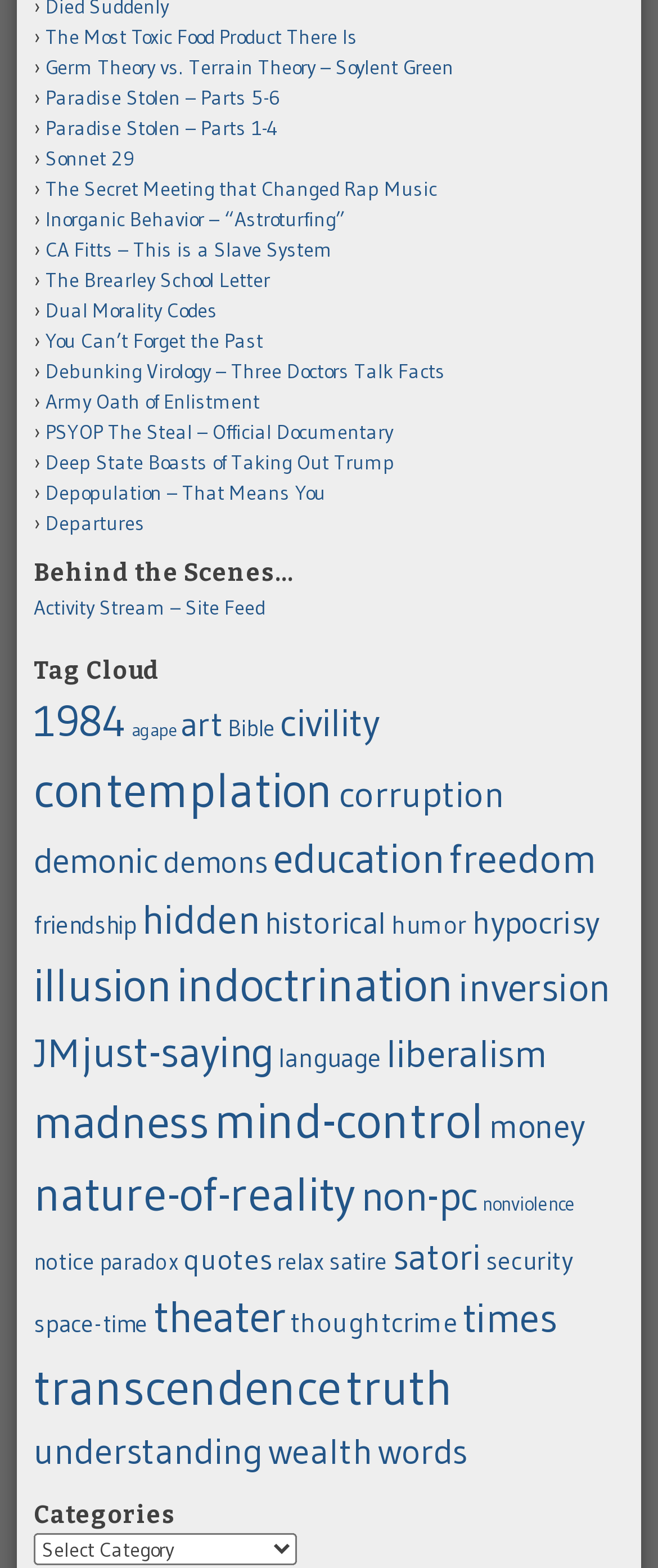Identify the bounding box coordinates for the UI element described by the following text: "freedom". Provide the coordinates as four float numbers between 0 and 1, in the format [left, top, right, bottom].

[0.682, 0.531, 0.905, 0.563]